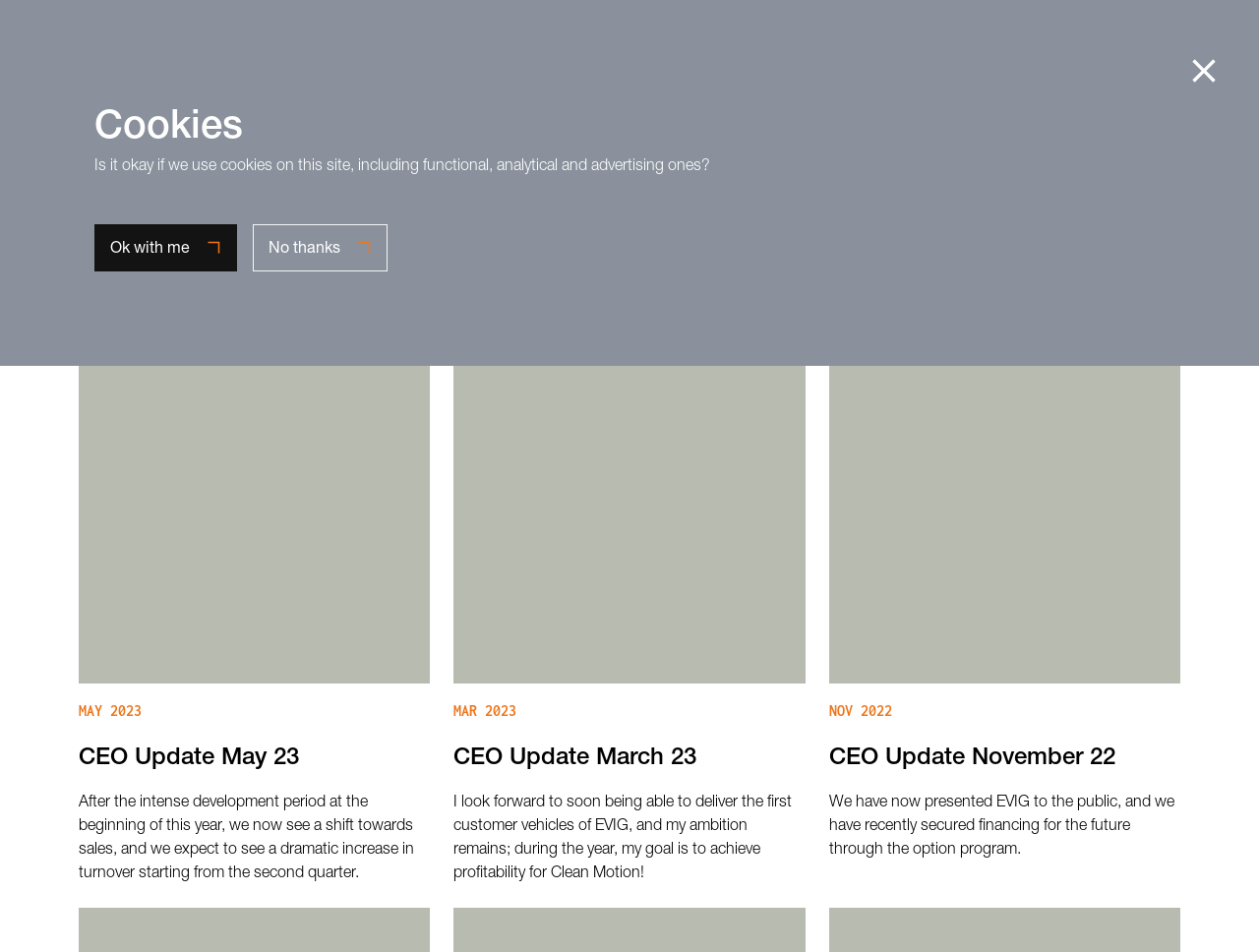Please identify the bounding box coordinates of the clickable region that I should interact with to perform the following instruction: "Click on the 'About' label". The coordinates should be expressed as four float numbers between 0 and 1, i.e., [left, top, right, bottom].

[0.401, 0.062, 0.441, 0.087]